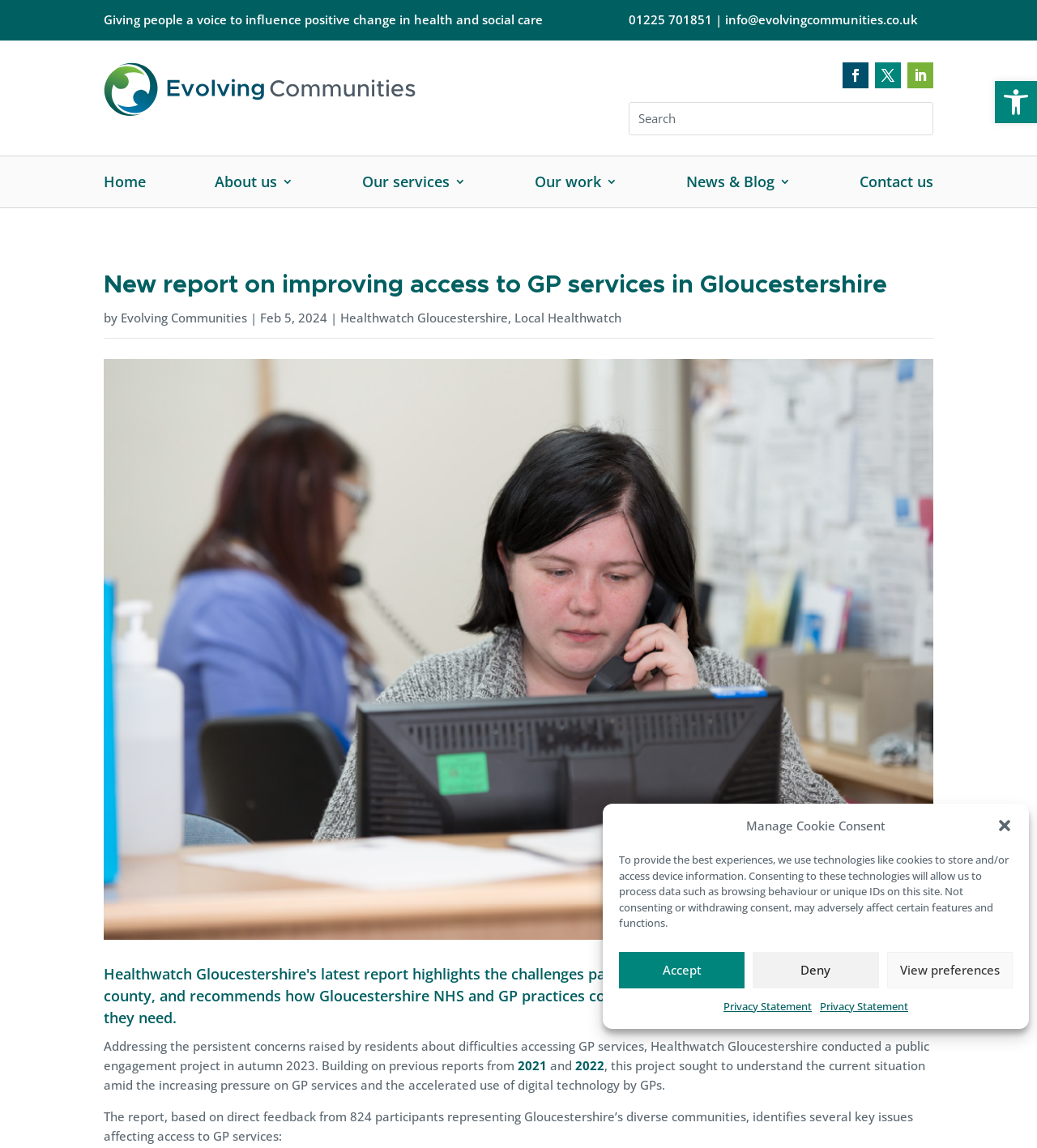Articulate a complete and detailed caption of the webpage elements.

The webpage is about a new report on improving access to GP services in Gloucestershire, published by Evolving Communities. At the top right corner, there is a button to open the toolbar accessibility tools, accompanied by an image of accessibility tools. Below this, there is a dialog box for managing cookie consent, which includes a close button, a description of the cookie policy, and three buttons to accept, deny, or view preferences. There are also two links to the privacy statement.

On the top left side, there is a logo of Evolving Communities, along with a tagline "Giving people a voice to influence positive change in health and social care" and contact information. Below this, there are three social media links and a search bar.

The main content of the webpage is divided into sections. The first section has a heading "New report on improving access to GP services in Gloucestershire" followed by the author information, including a link to Evolving Communities and the publication date. The second section describes the report, which was conducted by Healthwatch Gloucestershire and Local Healthwatch, and provides an overview of the project's objectives and methodology. The report is based on feedback from 824 participants and identifies key issues affecting access to GP services.

At the bottom left side, there are links to other sections of the website, including Home, About us, Our services, Our work, News & Blog, and Contact us. There are also three social media links at the bottom left corner.